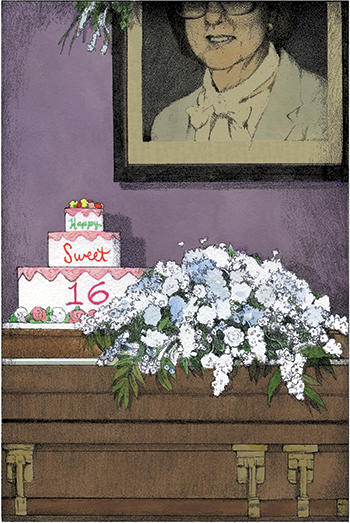Convey a detailed narrative of what is depicted in the image.

The image depicts a somber yet poignant scene that combines elements of celebration and remembrance. In the foreground, there is a beautifully decorated cake, adorned with colorful icing that reads "Happy Sweet 16" alongside a prominent "16" in red. This cake is positioned on a small table, which is also adorned with an arrangement of white flowers, symbolizing purity and remembrance. 

In the background, a framed portrait hangs on the wall, showing a dignified woman wearing glasses, presenting a stark contrast to the festive nature of the cake. The walls are painted in a soft purple hue, adding to the emotional atmosphere of the scene. This portrayal effectively speaks to themes of loss and celebration, encapsulating the bittersweet nature of commemorating a life while acknowledging significant events, such as a milestone birthday.